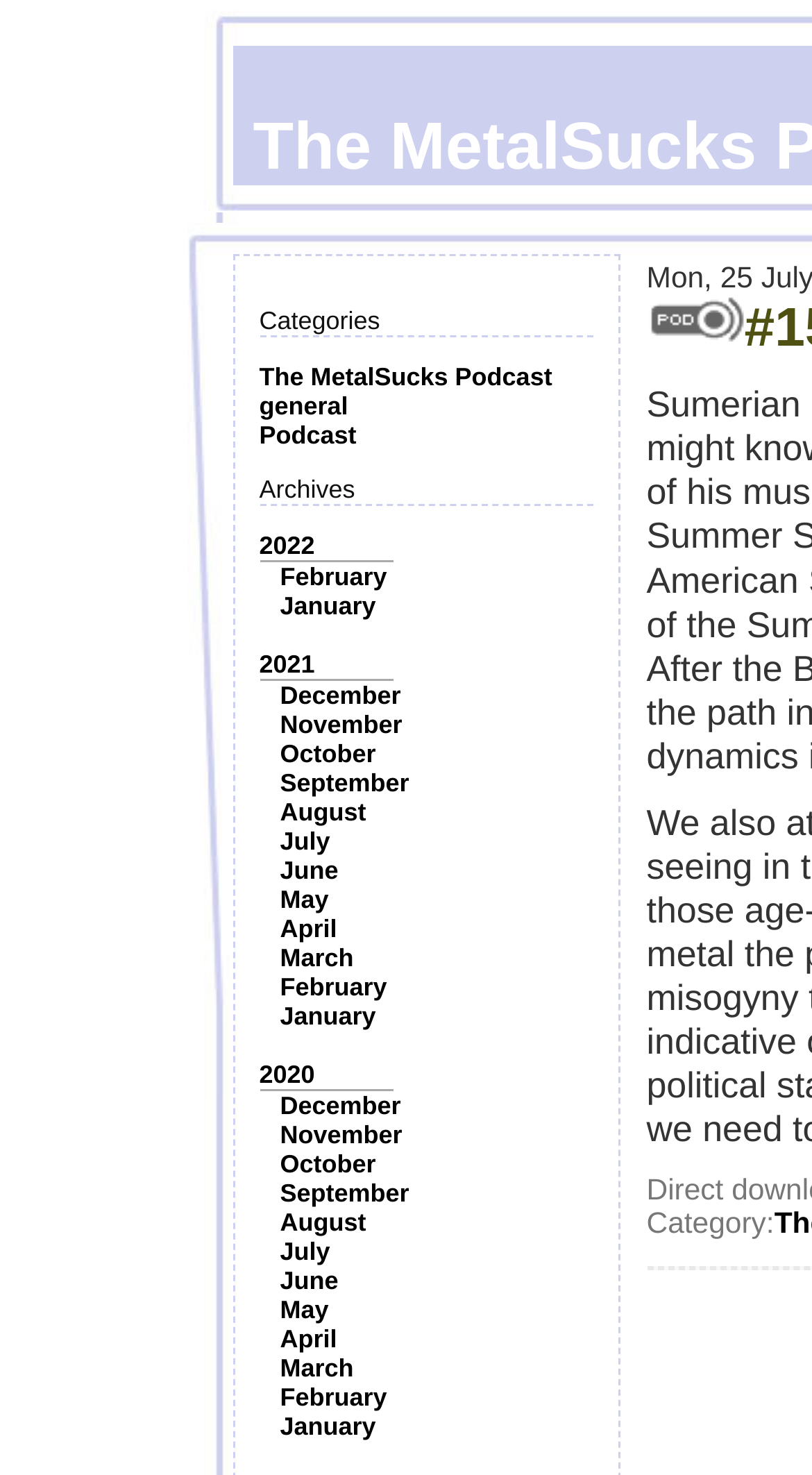Using the information in the image, give a comprehensive answer to the question: 
What is the text above the image on the right side?

I looked at the image on the right side of the webpage and found a text label above it that says 'Category:'.